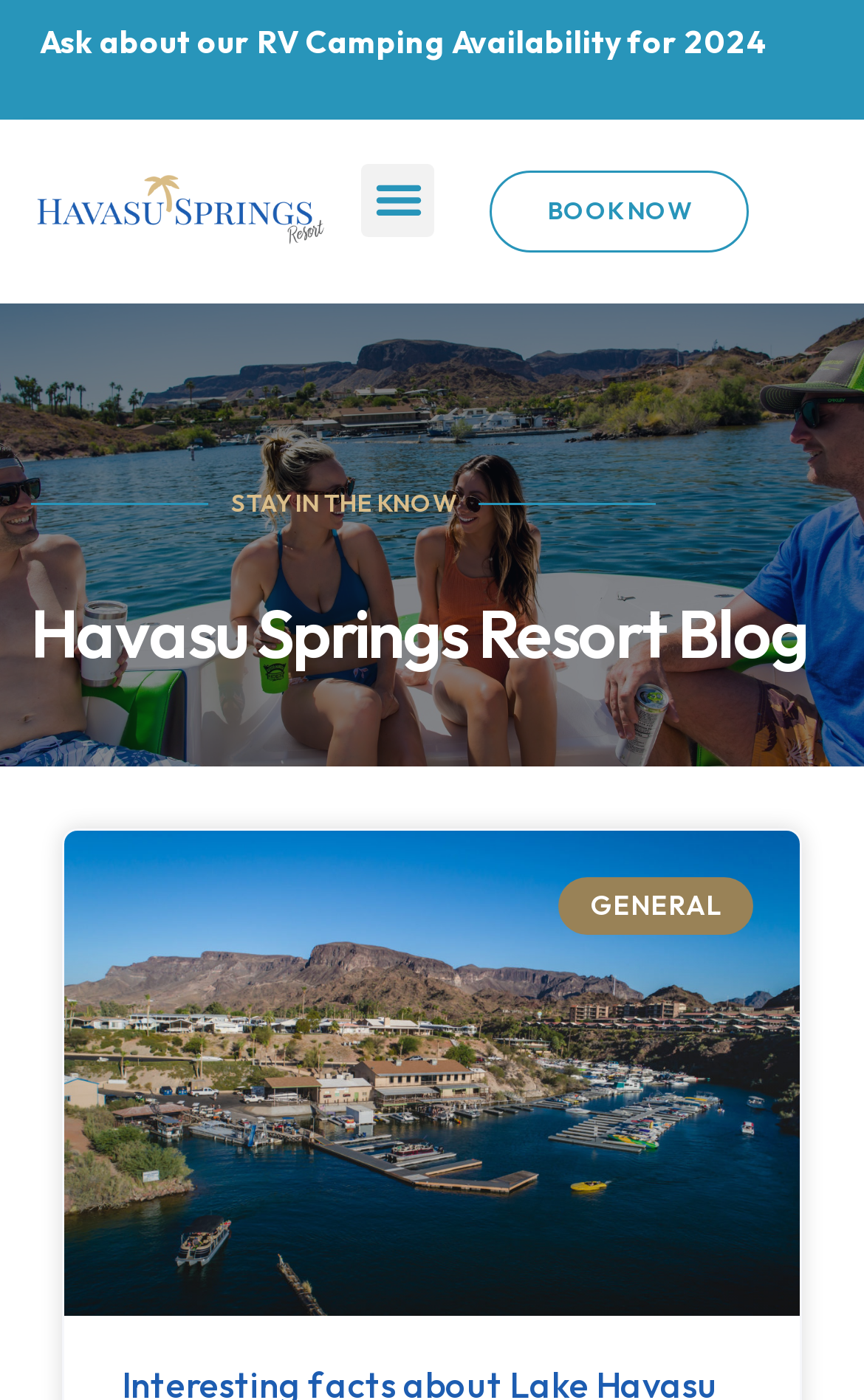Please find the bounding box for the UI component described as follows: "Menu".

[0.418, 0.117, 0.503, 0.169]